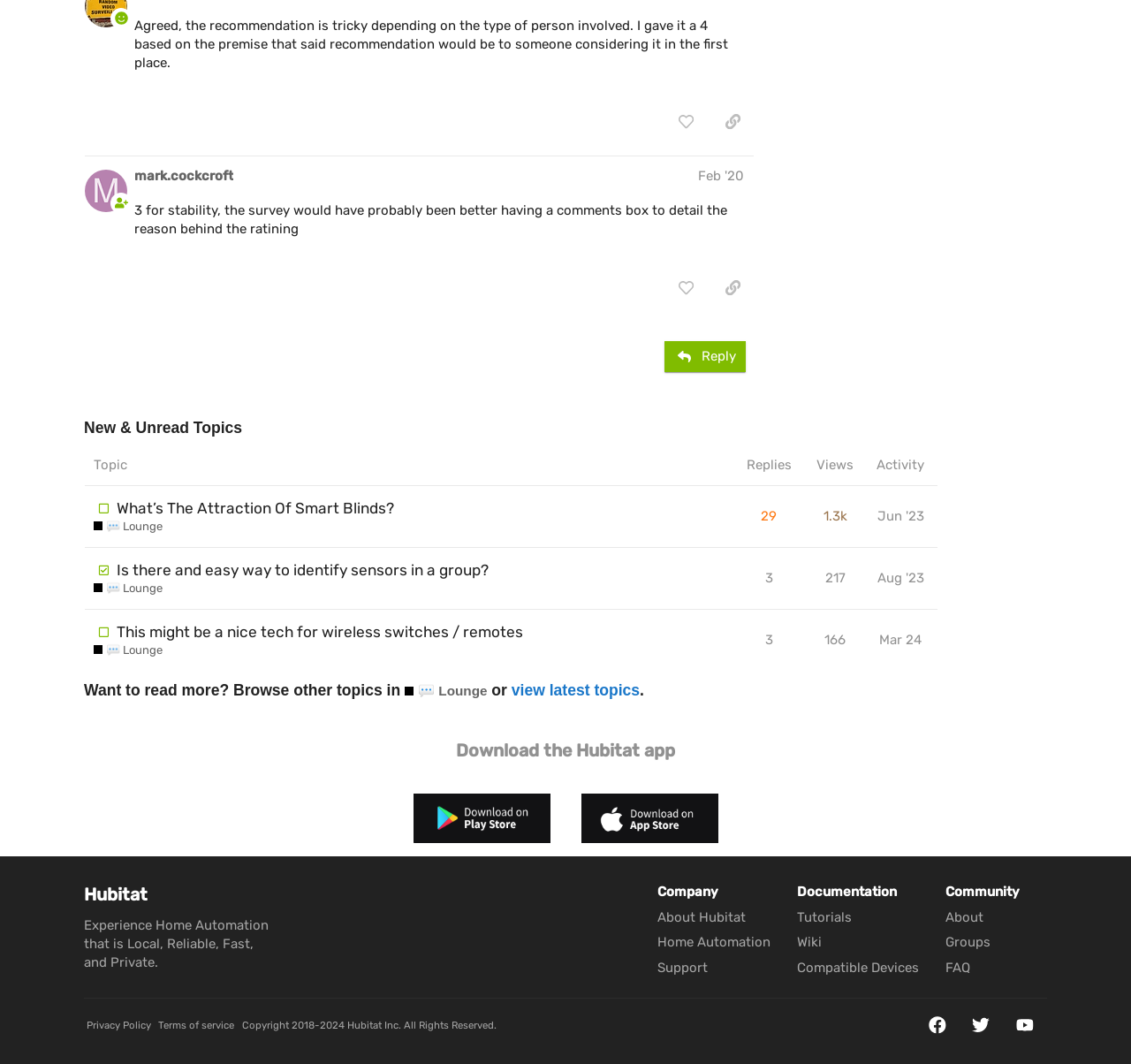Please locate the bounding box coordinates of the element that should be clicked to complete the given instruction: "Select an option from the 'BROWSE THE EXPEDITION ARCHIVE' combobox".

None